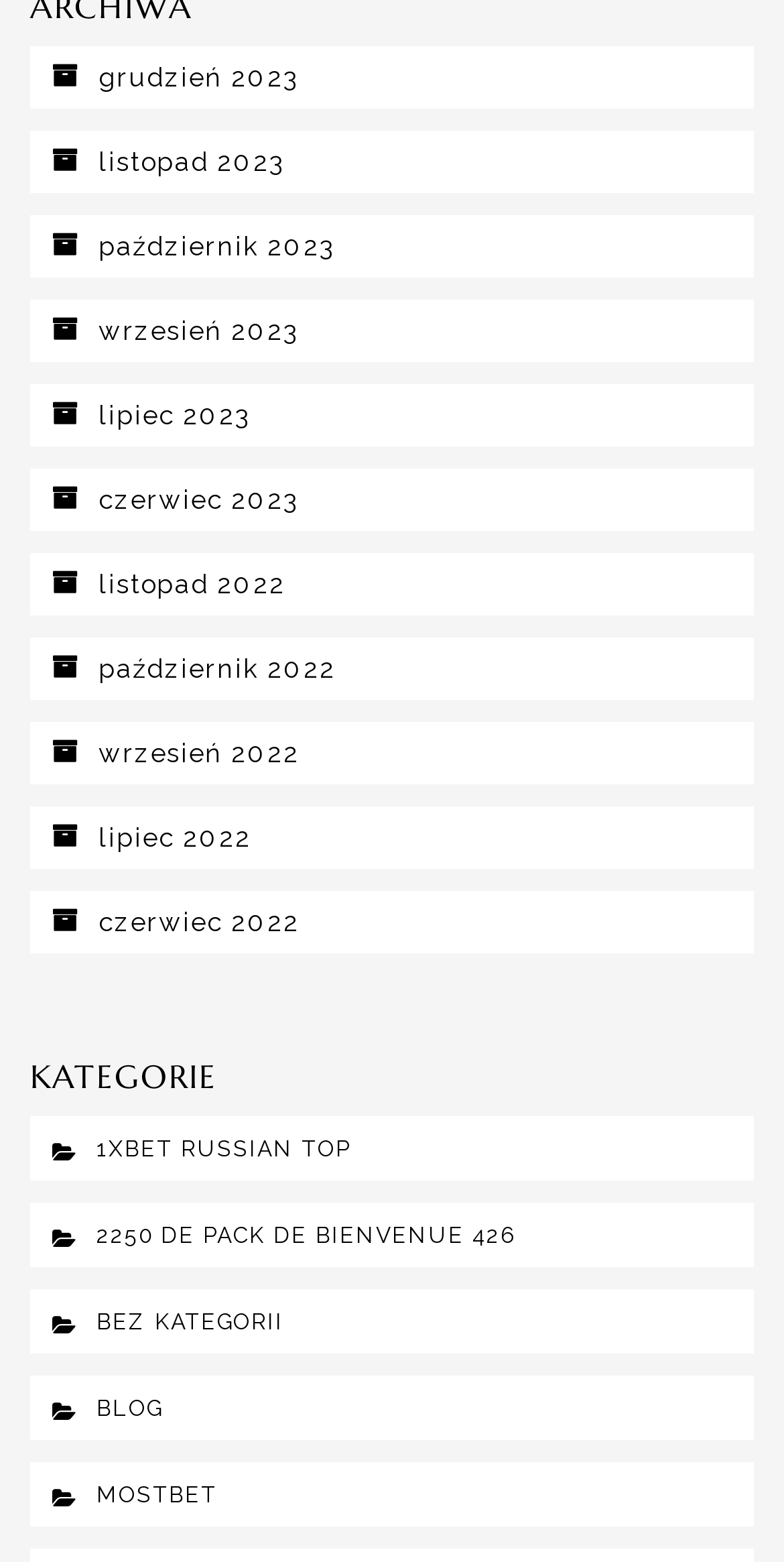Bounding box coordinates are given in the format (top-left x, top-left y, bottom-right x, bottom-right y). All values should be floating point numbers between 0 and 1. Provide the bounding box coordinate for the UI element described as: Mostbet

[0.123, 0.949, 0.277, 0.966]